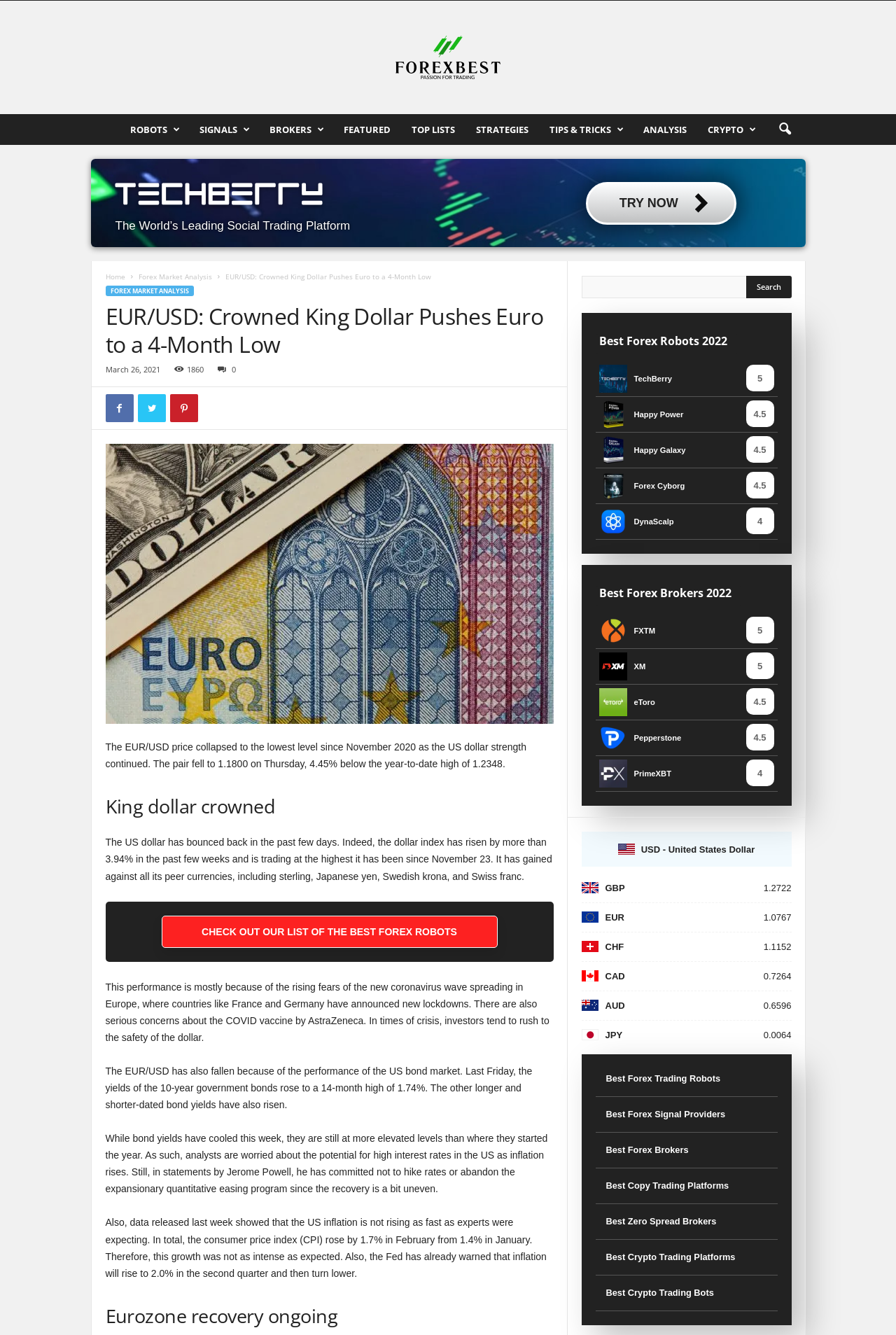What is the current price of EUR/USD?
Refer to the image and give a detailed response to the question.

The answer can be found in the first paragraph of the article, which states that 'The EUR/USD price collapsed to the lowest level since November 2020 as the US dollar strength continued. The pair fell to 1.1800 on Thursday, 4.45% below the year-to-date high of 1.2348.'